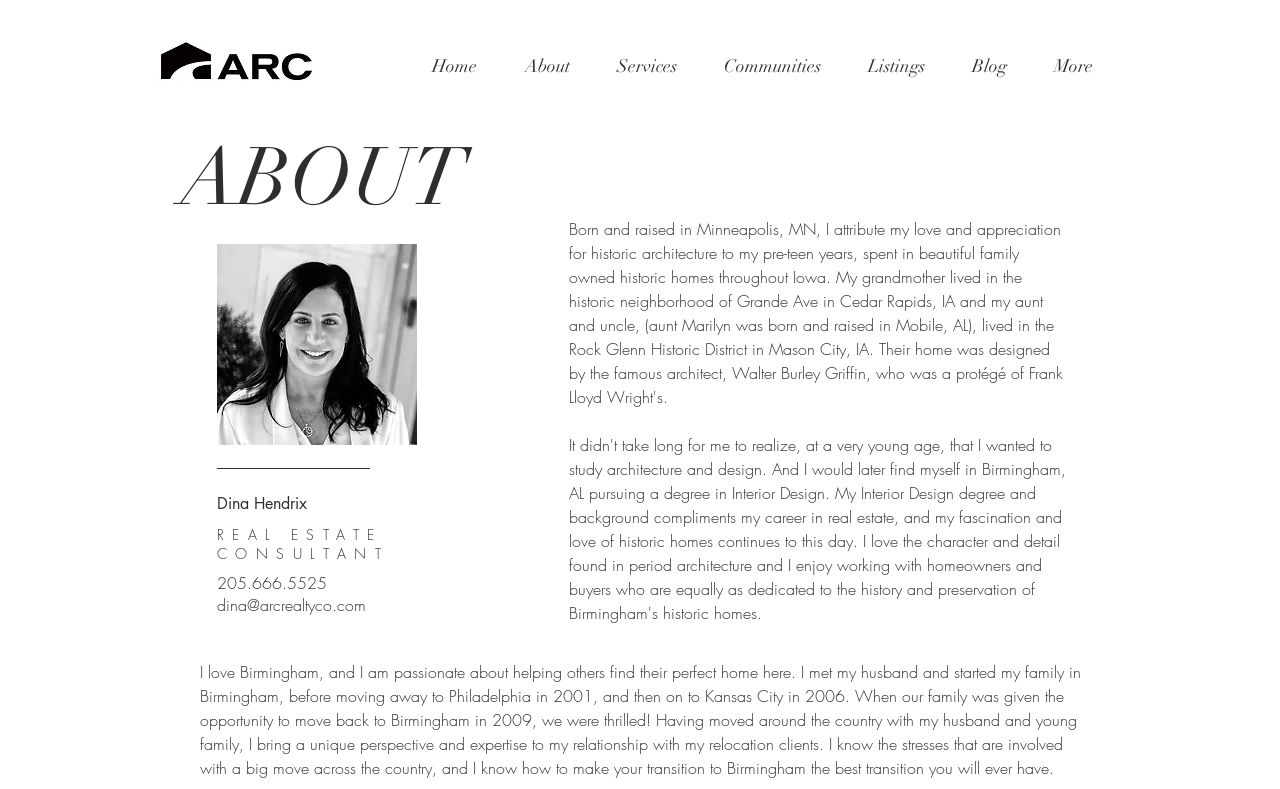How many navigation links are there?
Based on the visual, give a brief answer using one word or a short phrase.

7